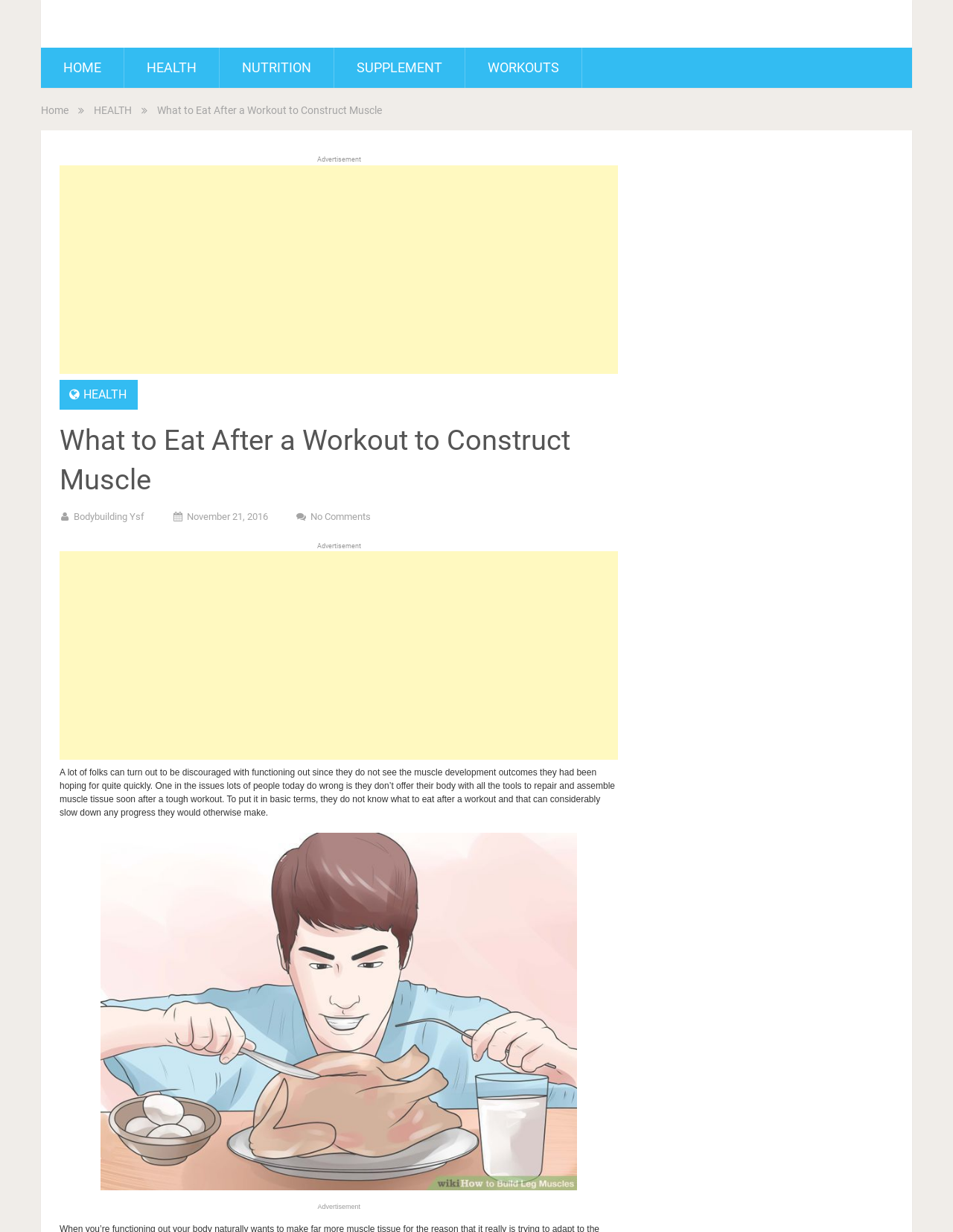Please mark the bounding box coordinates of the area that should be clicked to carry out the instruction: "Click the NUTRITION link".

[0.23, 0.039, 0.35, 0.071]